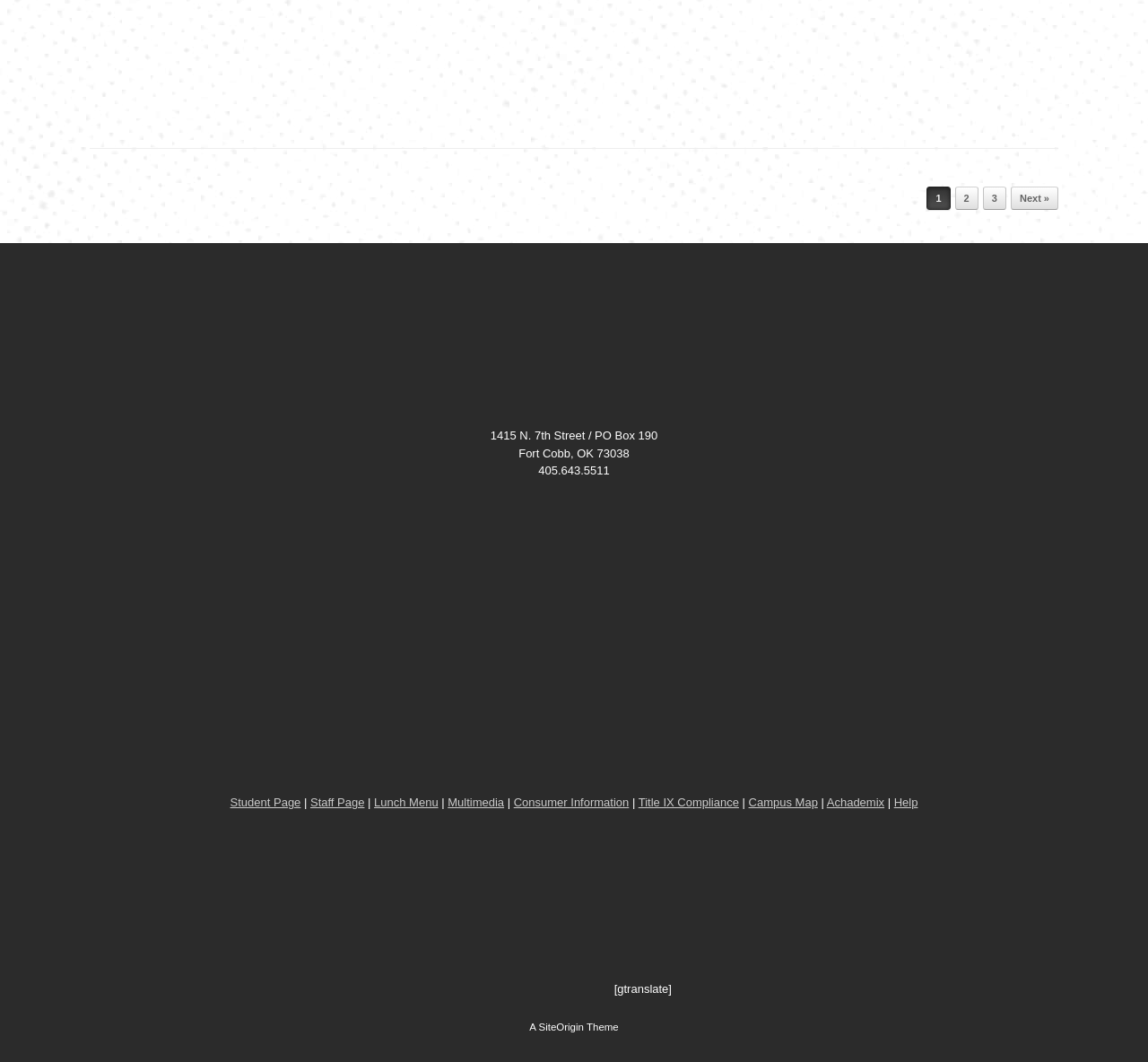Examine the image and give a thorough answer to the following question:
What is the address of the institution?

I found the address by looking at the static text elements within the complementary element. The address is composed of two parts: '1415 N. 7th Street / PO Box 190' and 'Fort Cobb, OK 73038', which are located at coordinates [0.427, 0.404, 0.573, 0.417] and [0.452, 0.42, 0.548, 0.433] respectively.